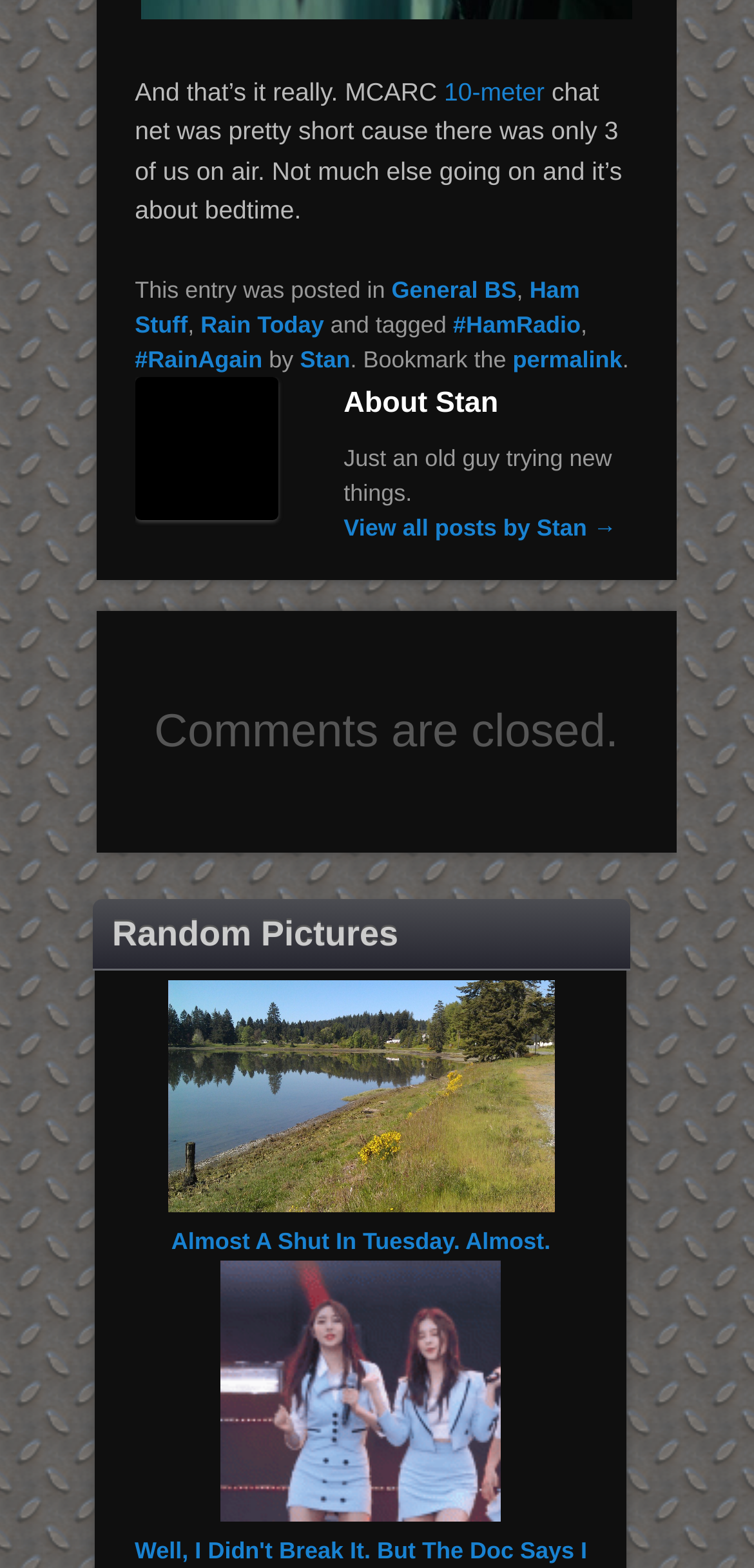What type of image is IMAG0842.jpg?
Using the information from the image, provide a comprehensive answer to the question.

The image IMAG0842.jpg is categorized under 'Random Pictures' as indicated by the heading above the image link.